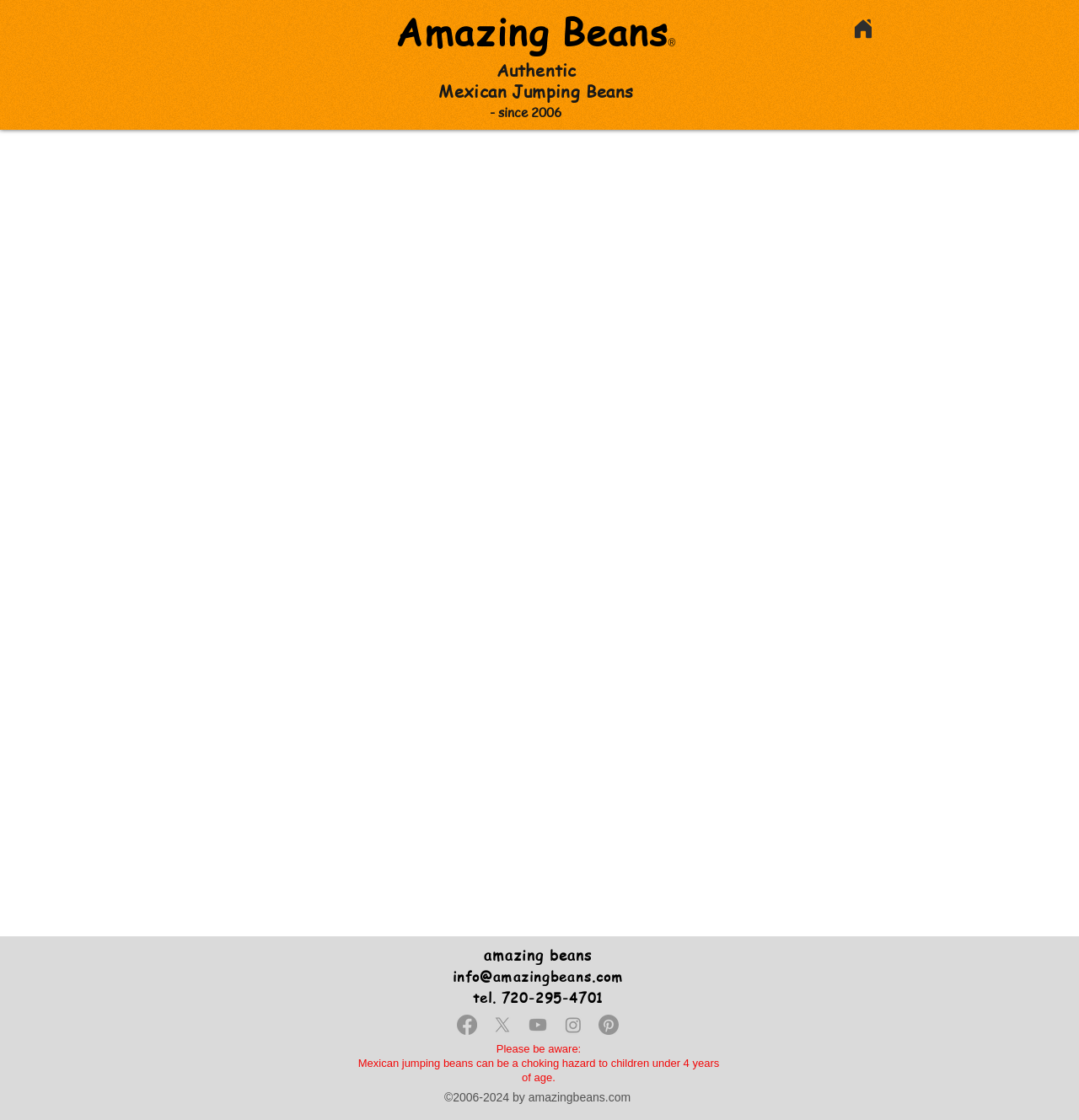Pinpoint the bounding box coordinates of the element to be clicked to execute the instruction: "Check the copyright information".

[0.356, 0.973, 0.64, 0.985]